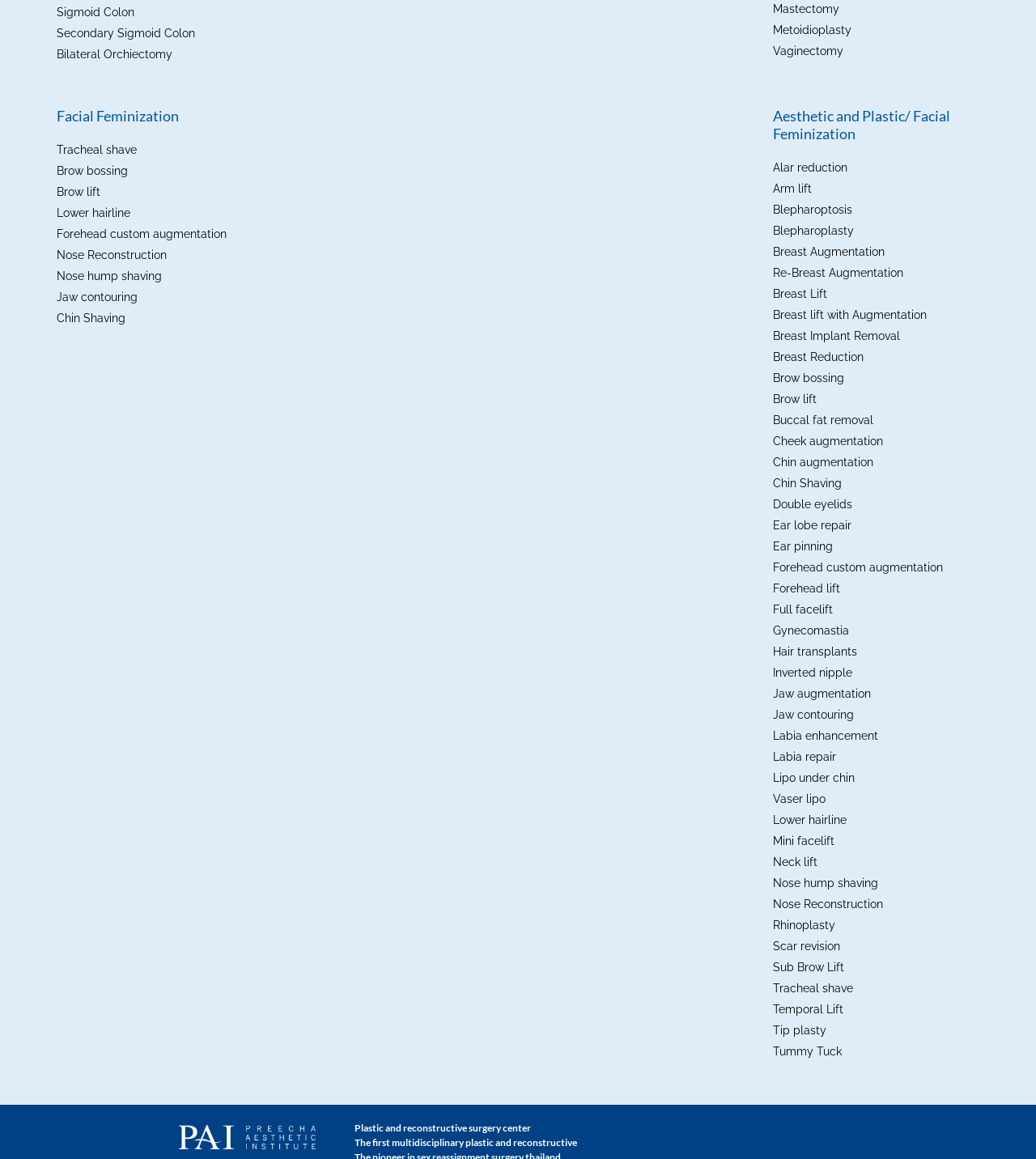How many links are related to facial feminization?
Answer the question with a thorough and detailed explanation.

I counted the number of links under the heading 'Facial Feminization' and found 12 links, including 'Tracheal shave', 'Brow bossing', and 'Nose Reconstruction'. This indicates that there are 12 links related to facial feminization.